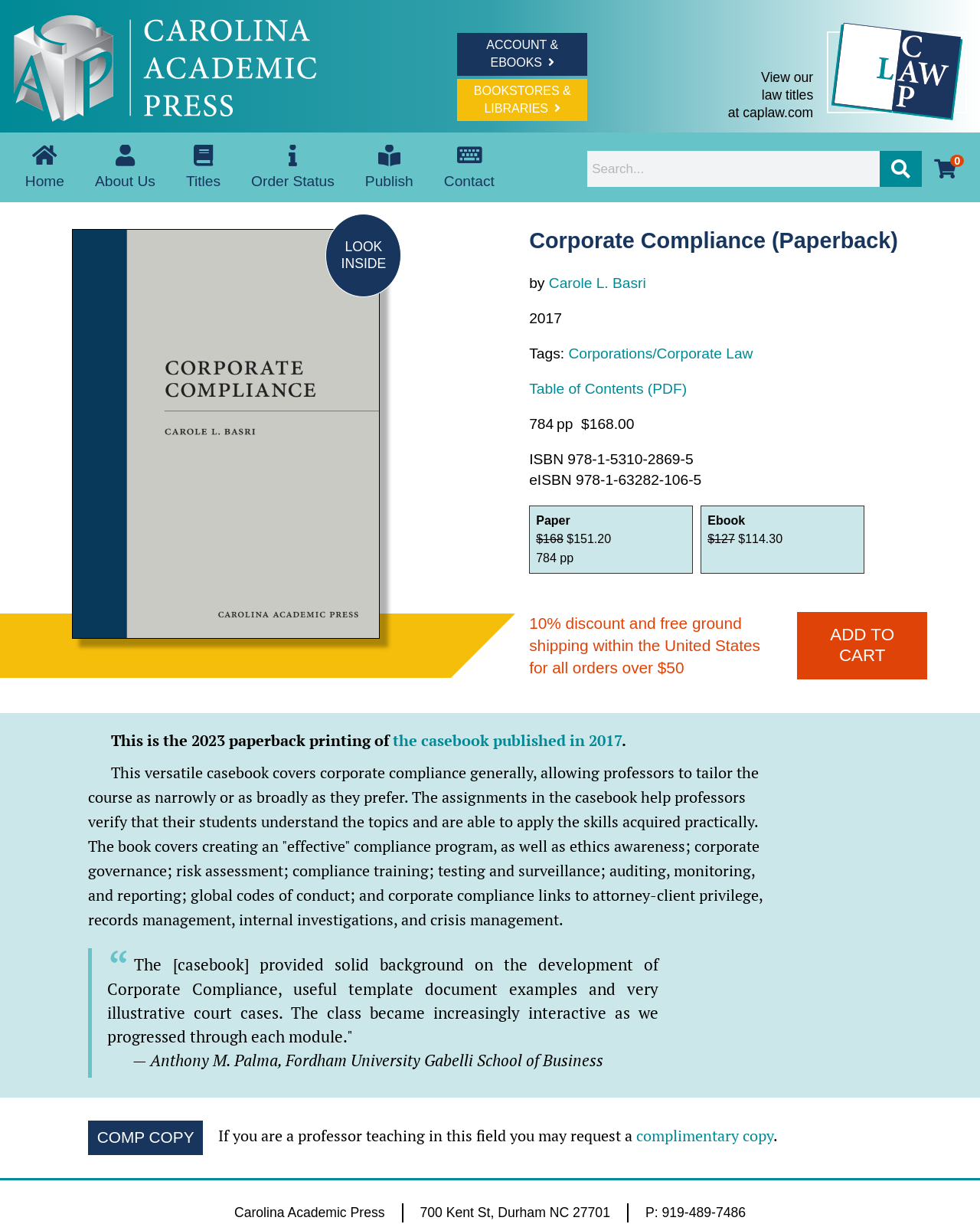Use a single word or phrase to answer the question: What is the author of the book?

Carole L. Basri